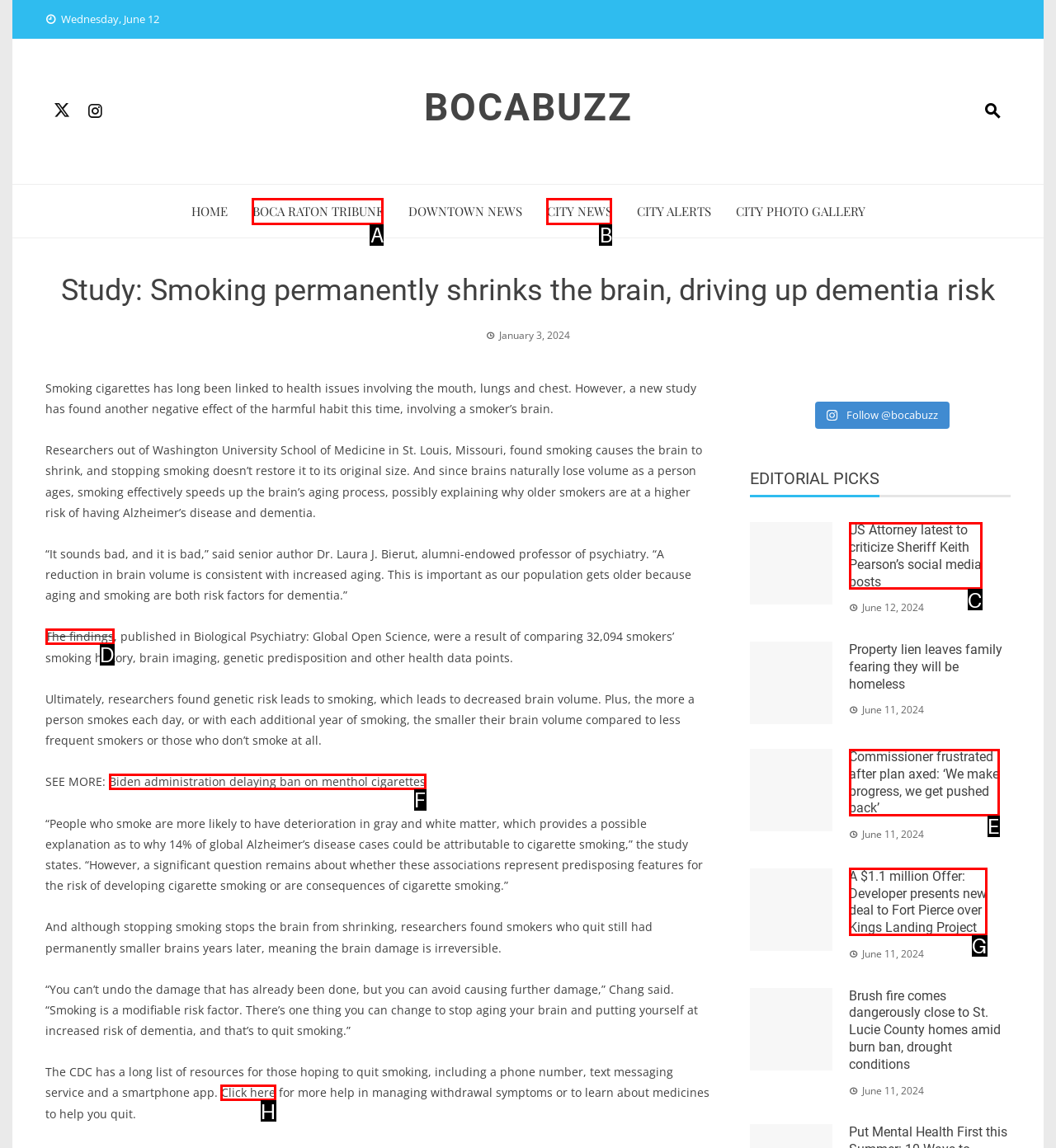Find the HTML element to click in order to complete this task: Learn more about the company
Answer with the letter of the correct option.

None